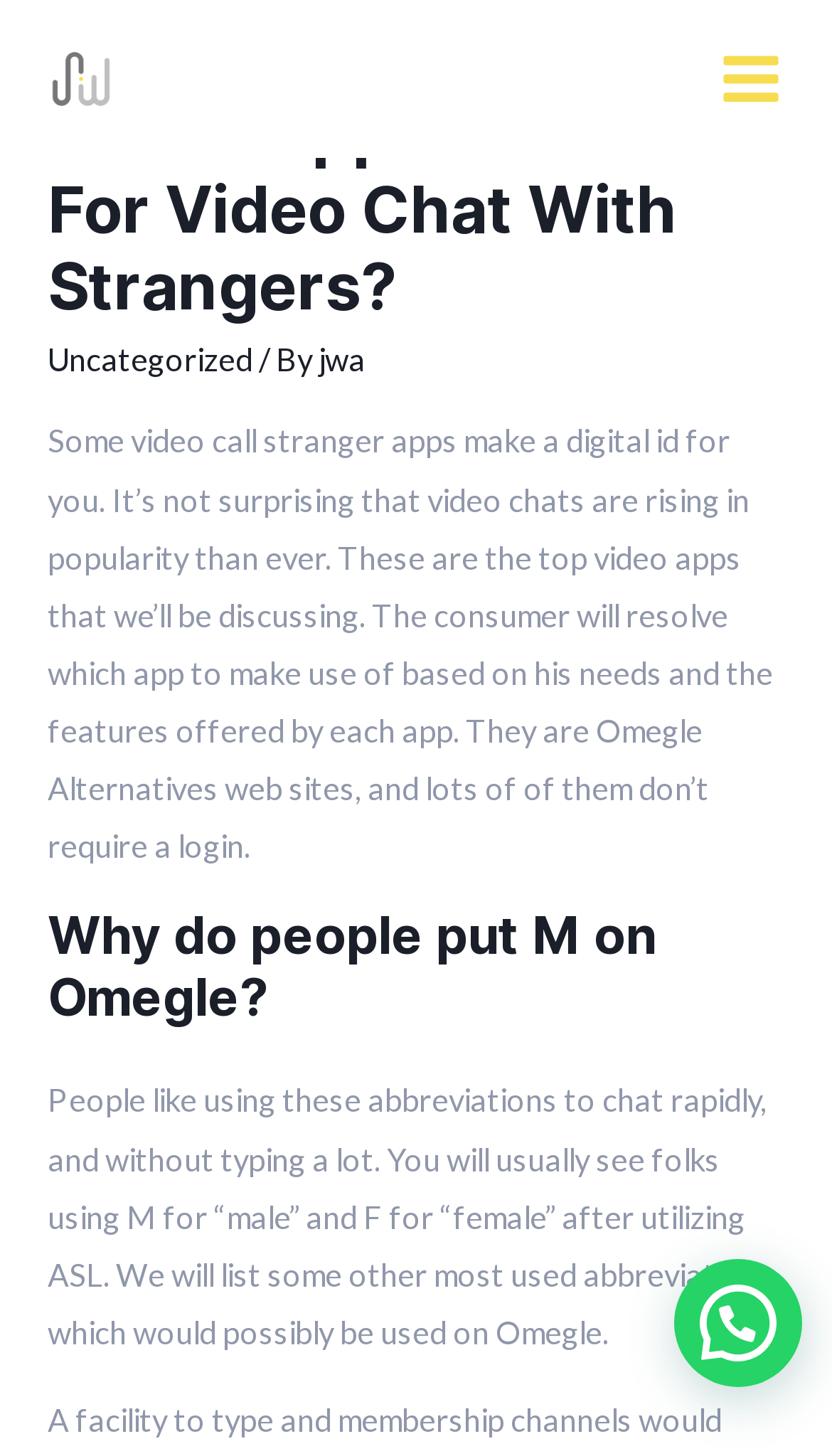Reply to the question below using a single word or brief phrase:
How many links are in the main header section?

3